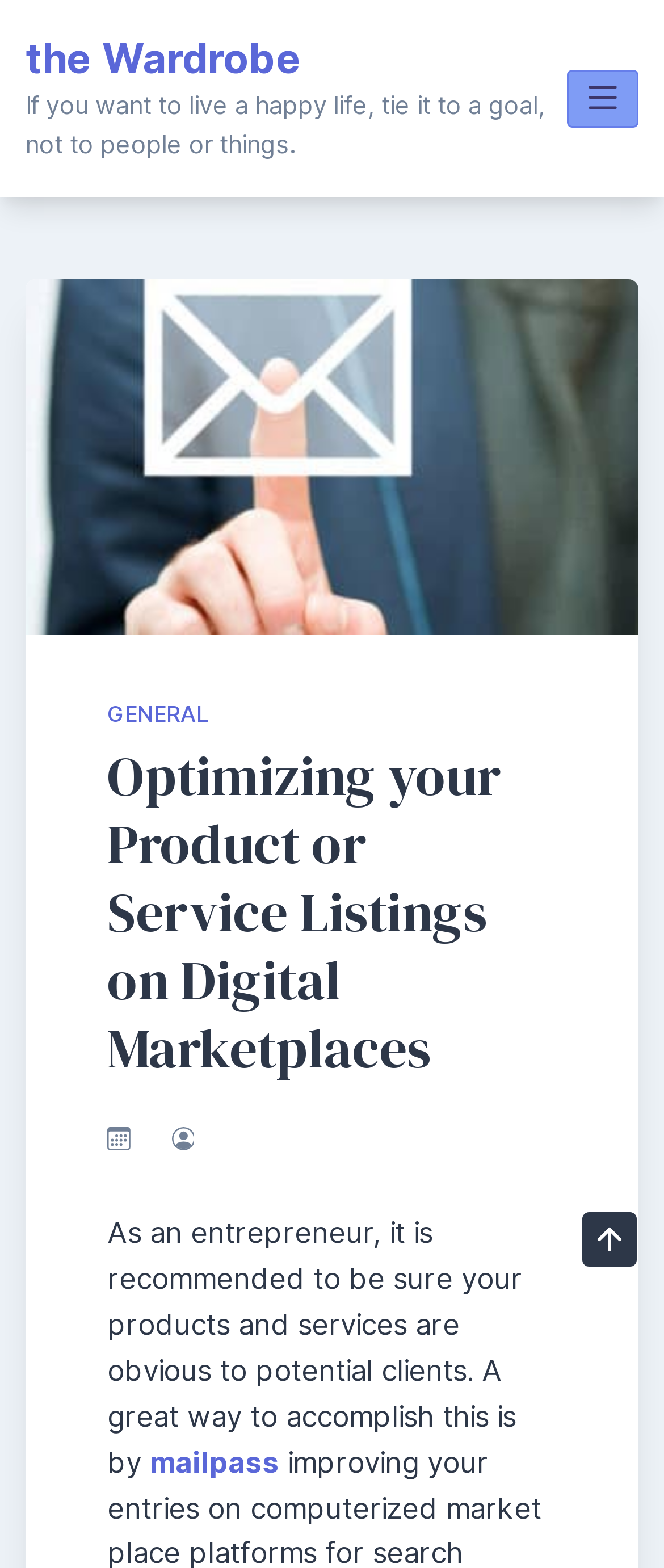What is the link below the heading?
Could you answer the question in a detailed manner, providing as much information as possible?

The heading 'Optimizing your Product or Service Listings on Digital Marketplaces' is located within a HeaderAsNonLandmark element with a bounding box of [0.162, 0.474, 0.838, 0.738]. Below the heading, there is a link element with a bounding box of [0.226, 0.922, 0.421, 0.943] and the text 'mailpass'.